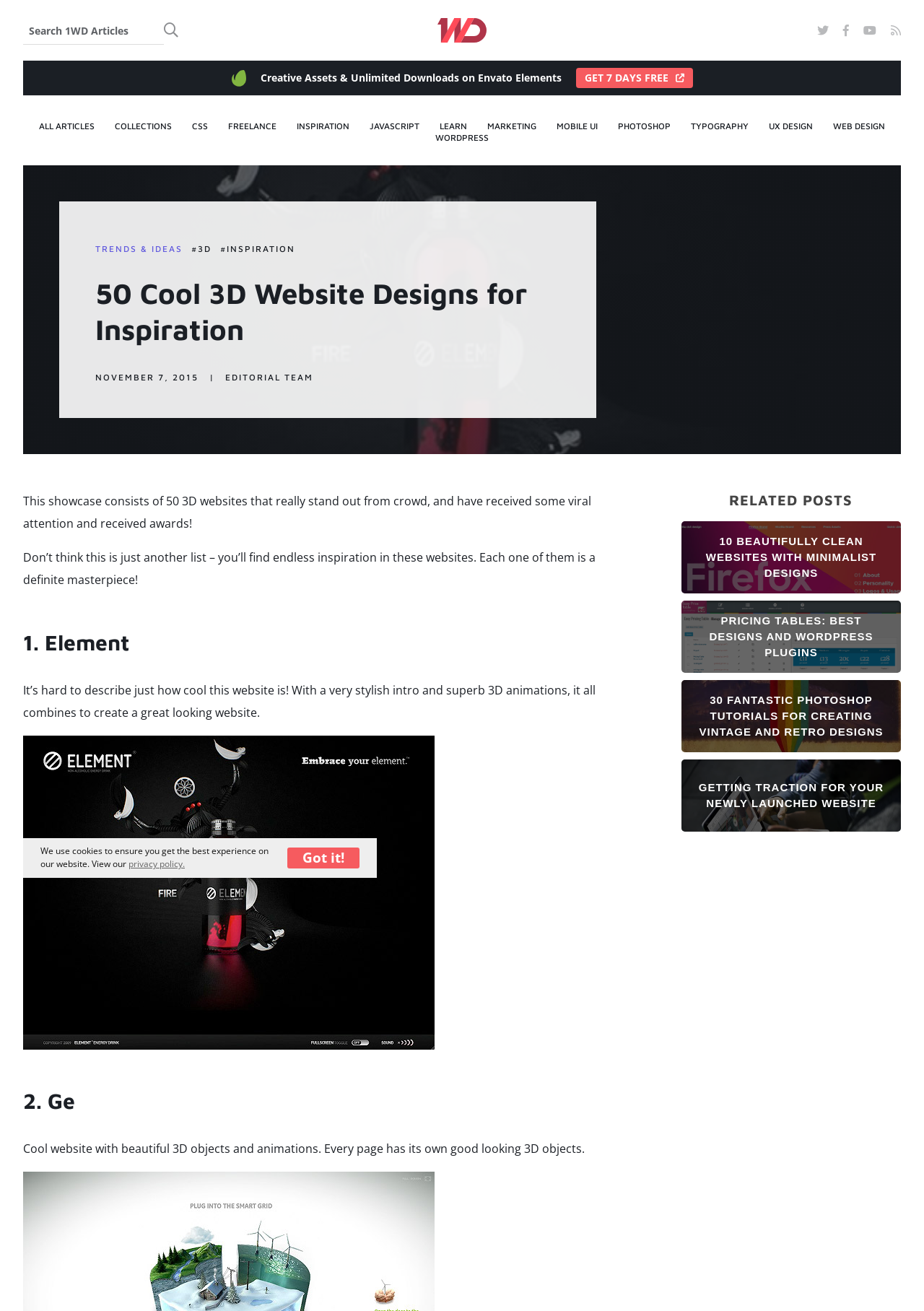Provide a brief response to the question below using a single word or phrase: 
What is the text of the first 3D website design?

Element